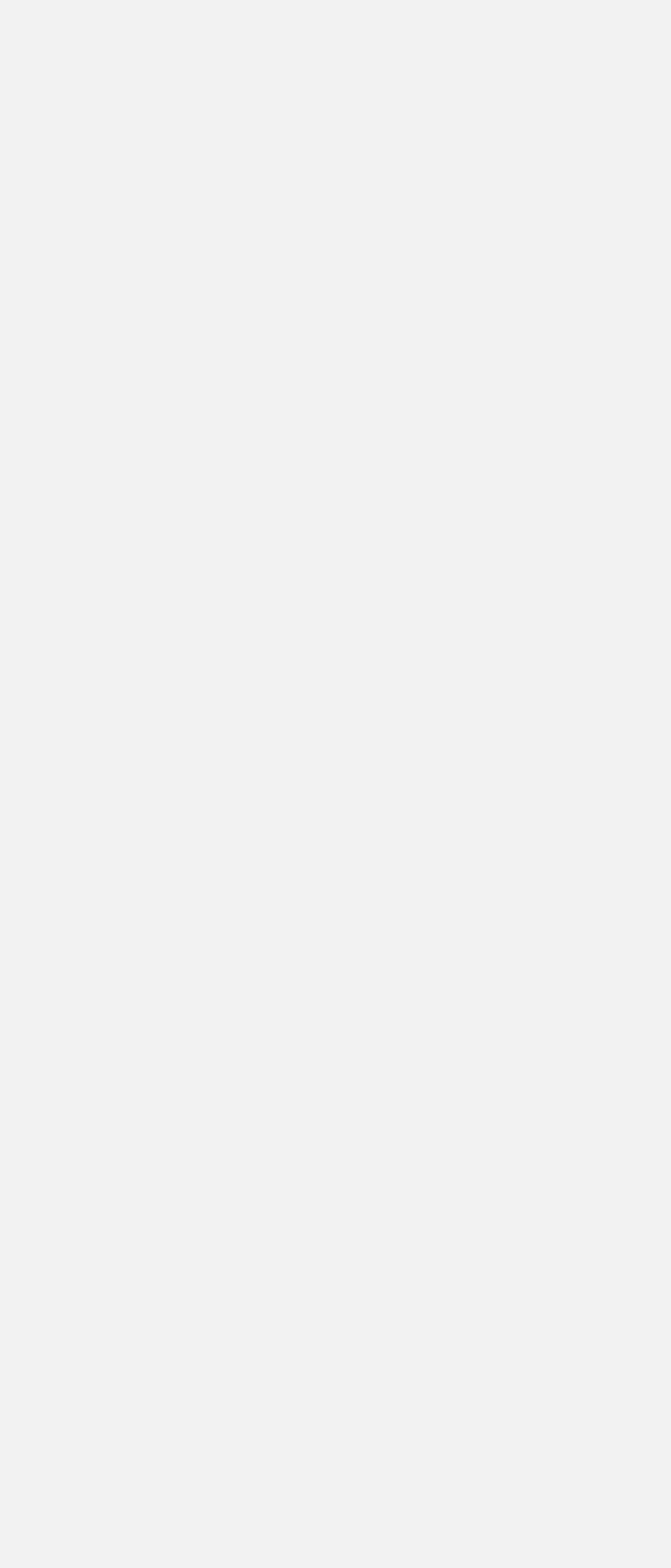Pinpoint the bounding box coordinates of the element to be clicked to execute the instruction: "Click on the '+1' link".

[0.746, 0.078, 0.785, 0.103]